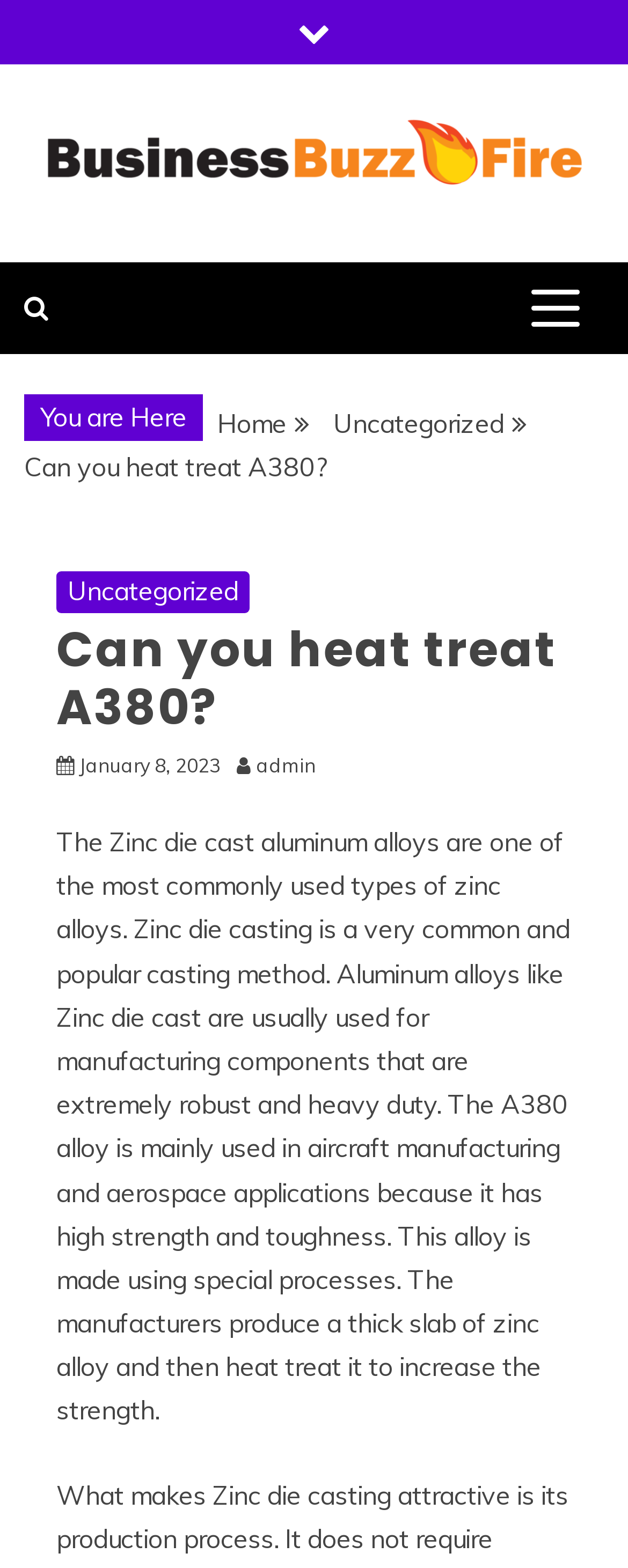Offer a detailed explanation of the webpage layout and contents.

The webpage appears to be a blog post or article discussing zinc die cast aluminum alloys, specifically the A380 alloy. At the top left of the page, there is a link with a font awesome icon, and next to it, another link with no text. On the top right, there is a button that controls the primary menu. Below these elements, there is a link with another font awesome icon.

The main content of the page is divided into sections. The first section is a breadcrumb navigation menu, which shows the user's current location on the website. It consists of three links: "Home", "Uncategorized", and the title of the current page, "Can you heat treat A380?".

Below the breadcrumb menu, there is a header section that spans almost the entire width of the page. It contains three links: "Uncategorized", the title of the page "Can you heat treat A380?", and a link with the date "January 8, 2023". The title of the page is also a heading element.

The main article content is a single block of text that occupies most of the page. It discusses the properties and uses of zinc die cast aluminum alloys, specifically the A380 alloy, which is commonly used in aircraft manufacturing and aerospace applications due to its high strength and toughness.